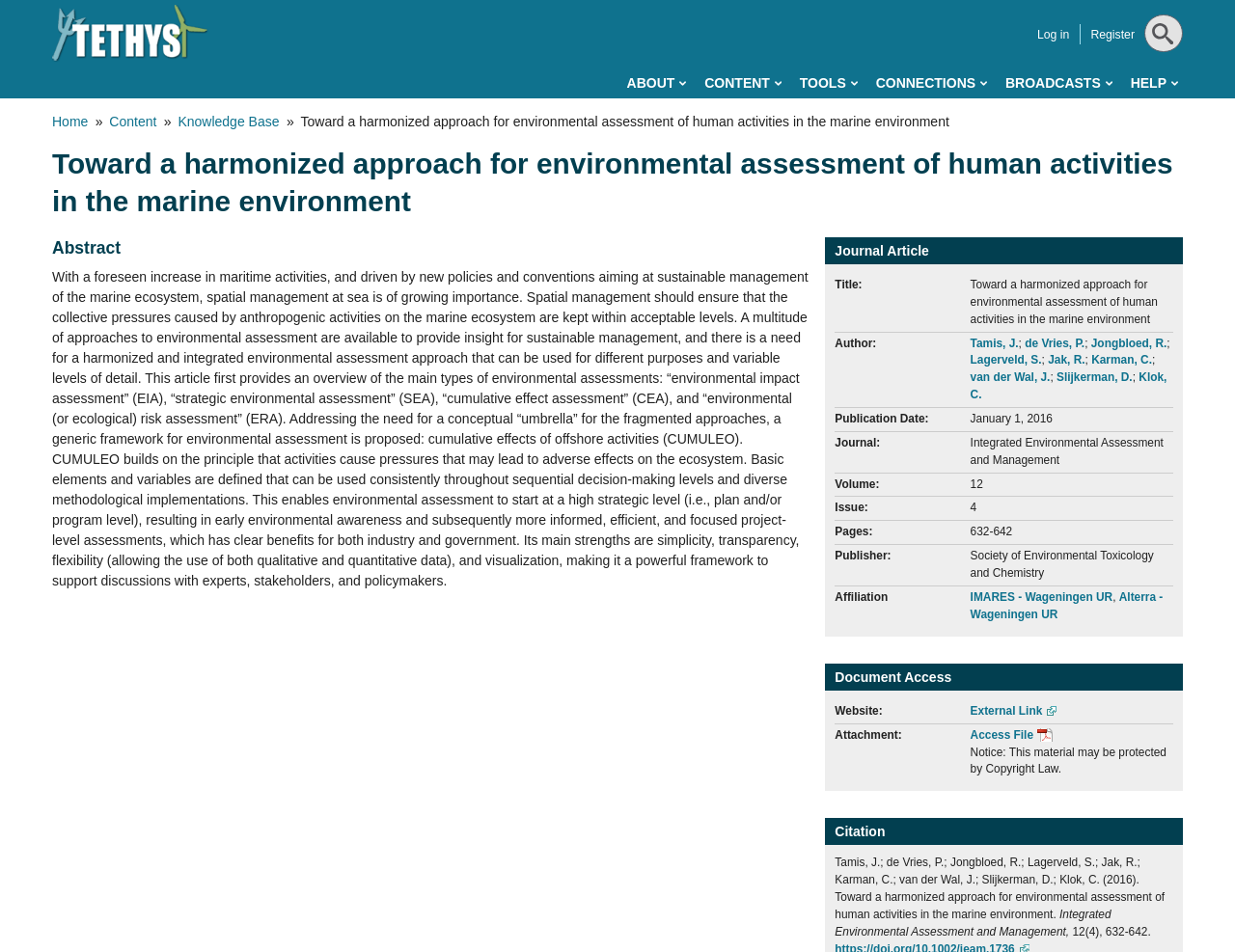What is the main topic of the abstract?
Answer the question with just one word or phrase using the image.

Spatial management at sea